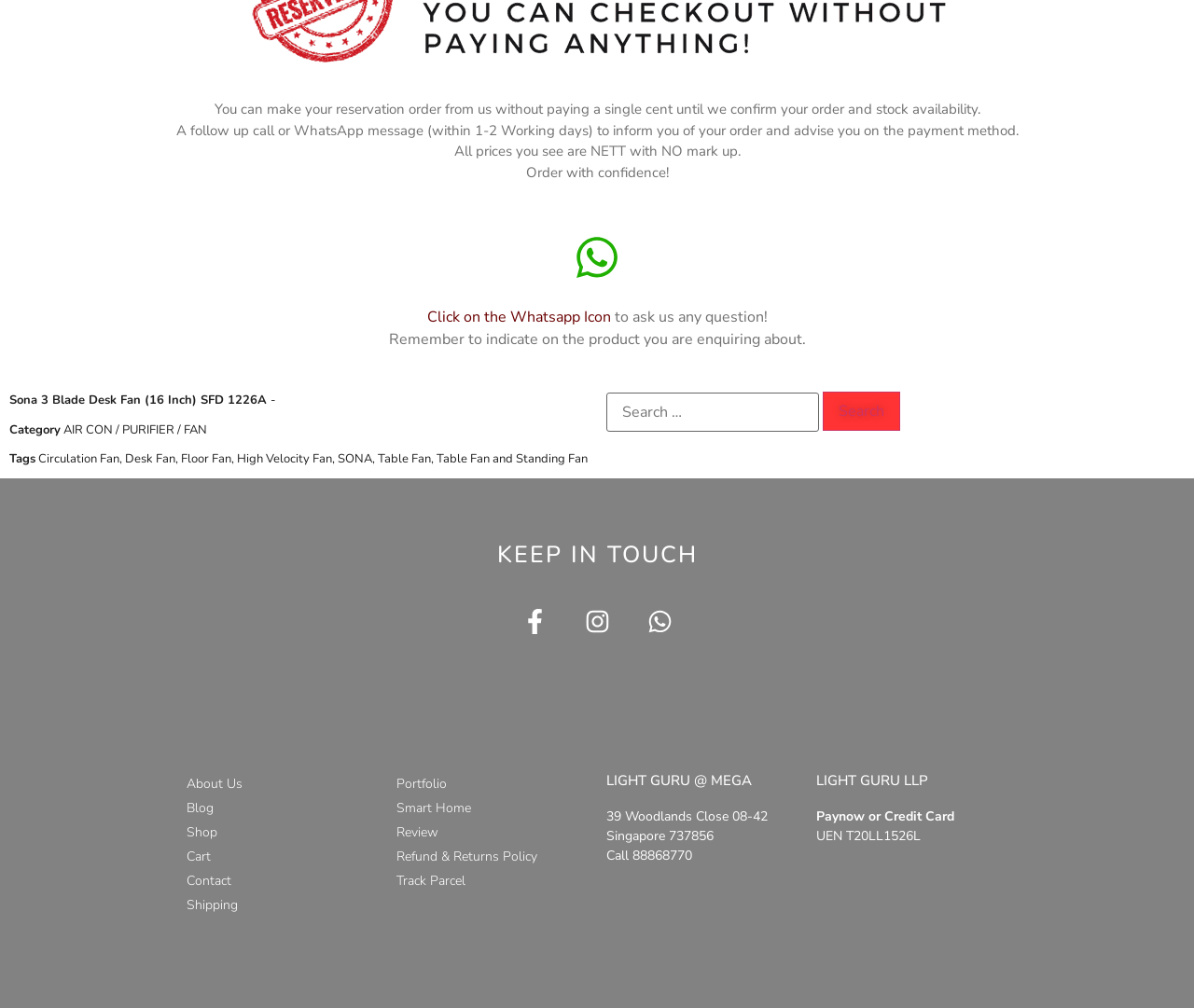Please analyze the image and give a detailed answer to the question:
What is the payment method?

I found the payment method by looking at the StaticText element with ID 348, which contains the text 'Paynow or Credit Card'. This text is likely to be the payment method because it is located in the section about LIGHT GURU LLP, which suggests that it is related to payment.